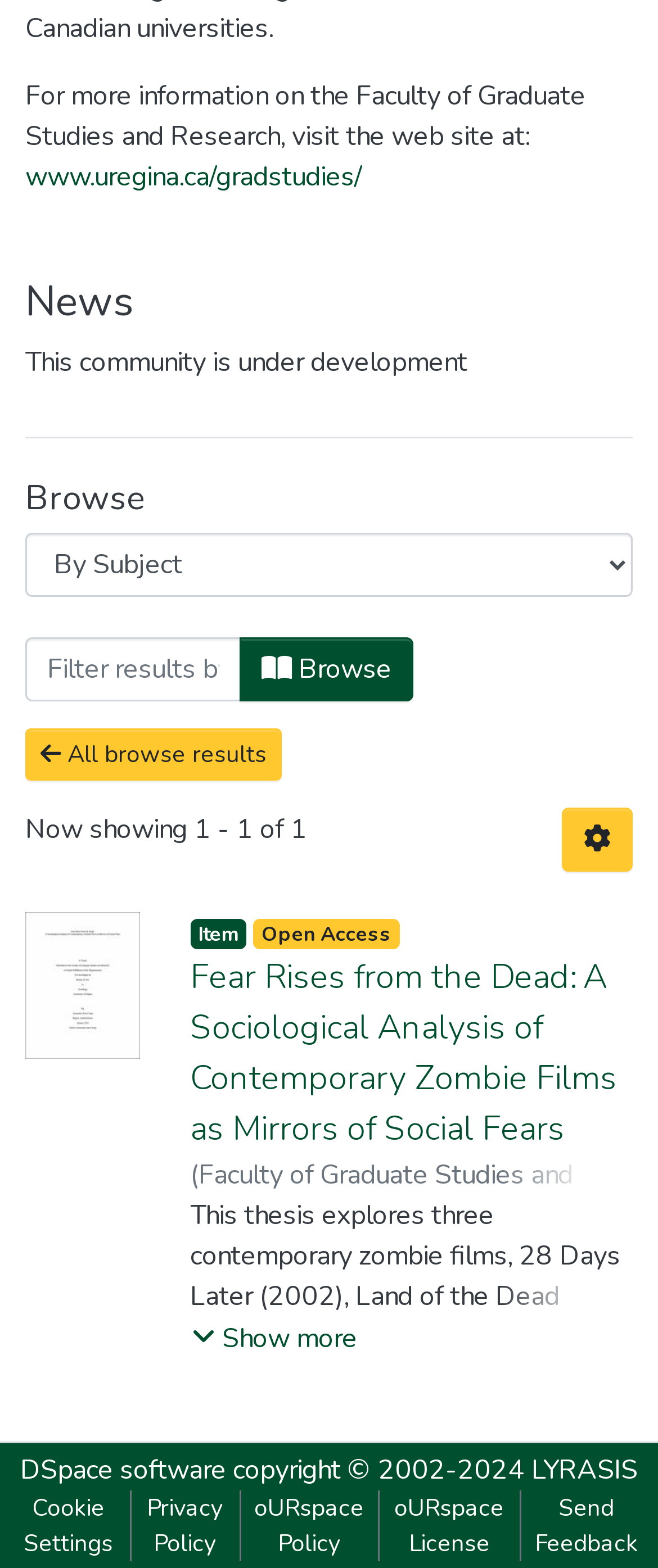Find the bounding box coordinates of the element's region that should be clicked in order to follow the given instruction: "Browse". The coordinates should consist of four float numbers between 0 and 1, i.e., [left, top, right, bottom].

[0.364, 0.406, 0.628, 0.447]